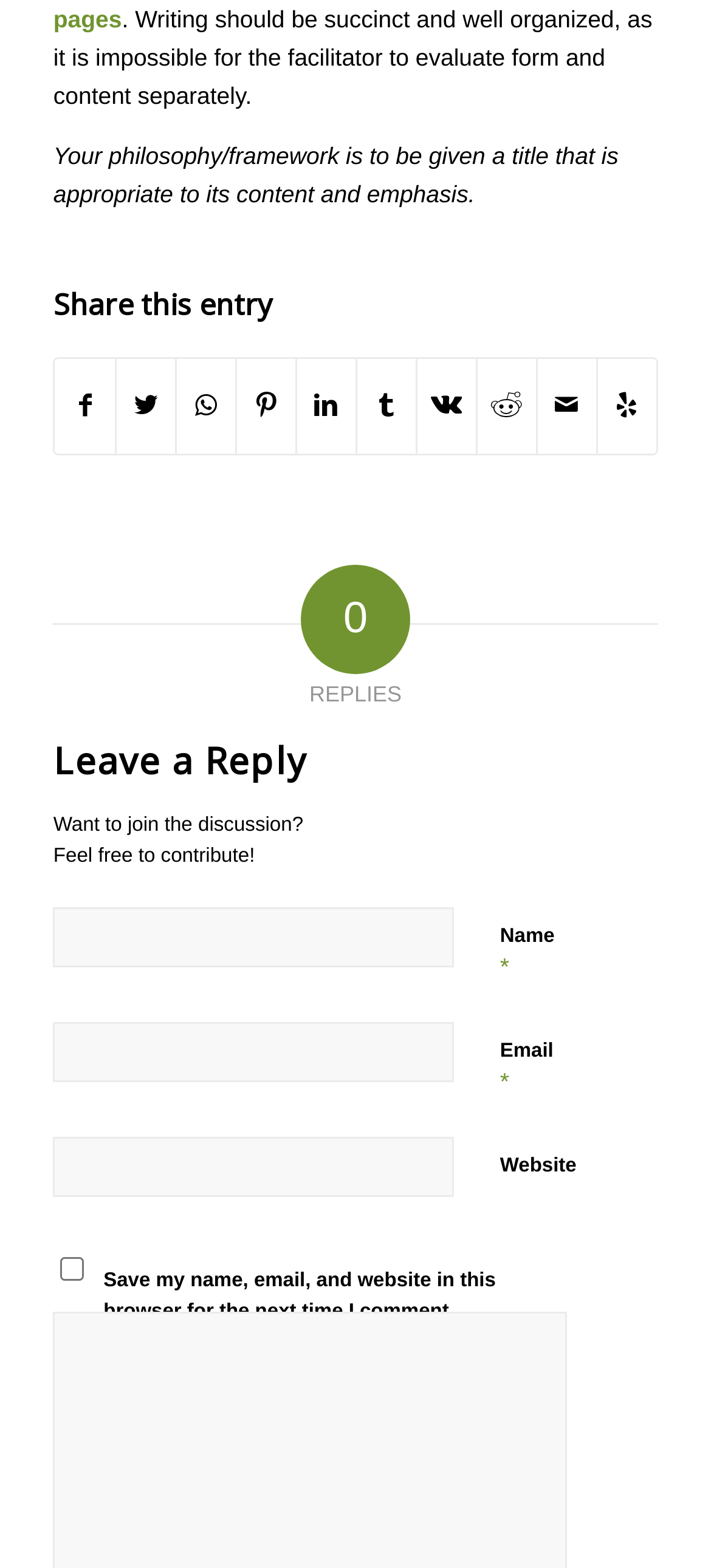Can you identify the bounding box coordinates of the clickable region needed to carry out this instruction: 'Share on Facebook'? The coordinates should be four float numbers within the range of 0 to 1, stated as [left, top, right, bottom].

[0.078, 0.229, 0.162, 0.289]